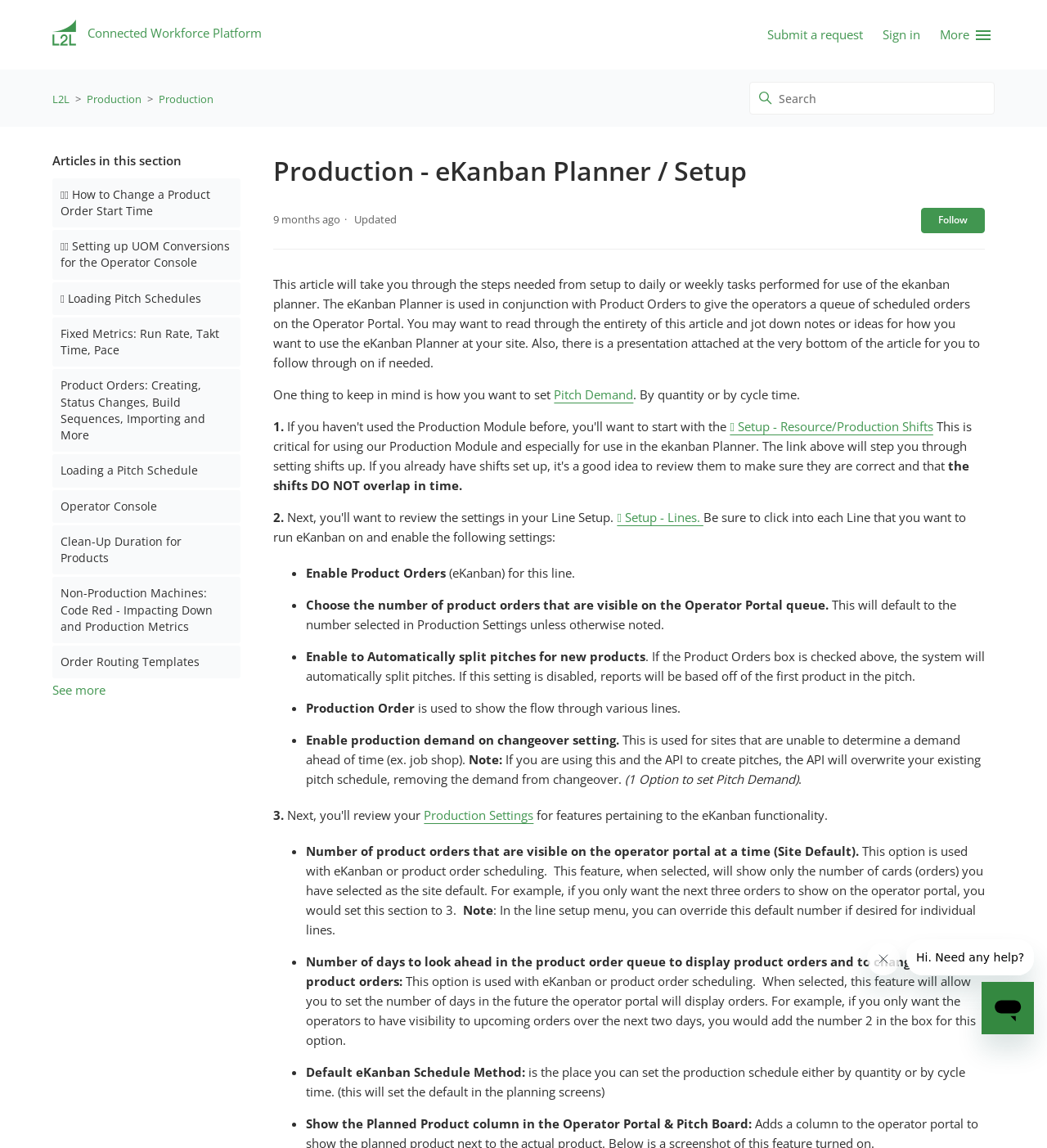Please find the bounding box coordinates of the element that must be clicked to perform the given instruction: "Click on Setup - Resource/Production Shifts". The coordinates should be four float numbers from 0 to 1, i.e., [left, top, right, bottom].

[0.697, 0.364, 0.891, 0.378]